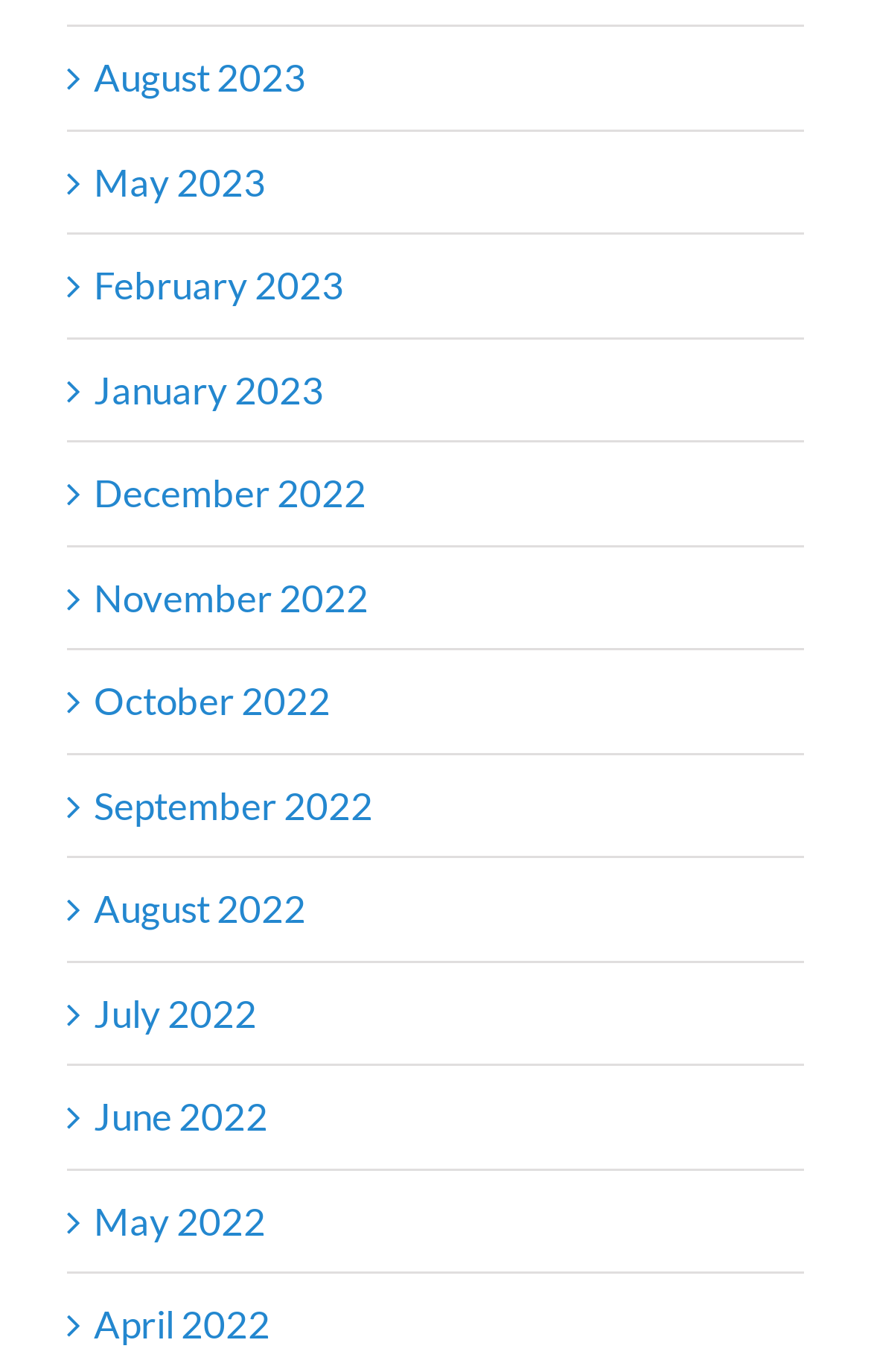Pinpoint the bounding box coordinates of the element you need to click to execute the following instruction: "View January 2023". The bounding box should be represented by four float numbers between 0 and 1, in the format [left, top, right, bottom].

[0.108, 0.266, 0.372, 0.3]